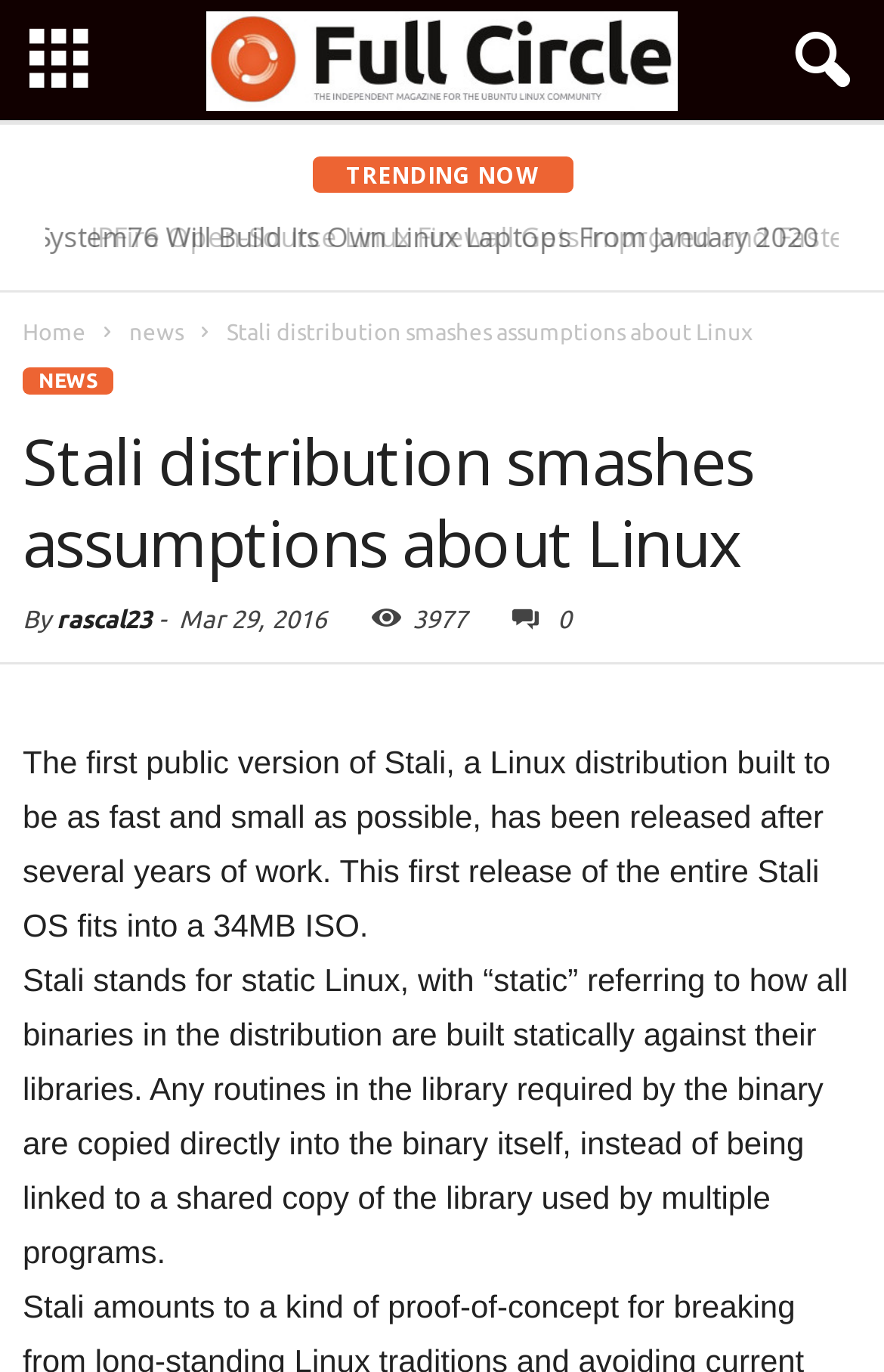What is the purpose of building binaries statically in Stali?
Based on the image, respond with a single word or phrase.

to copy required library routines into the binary